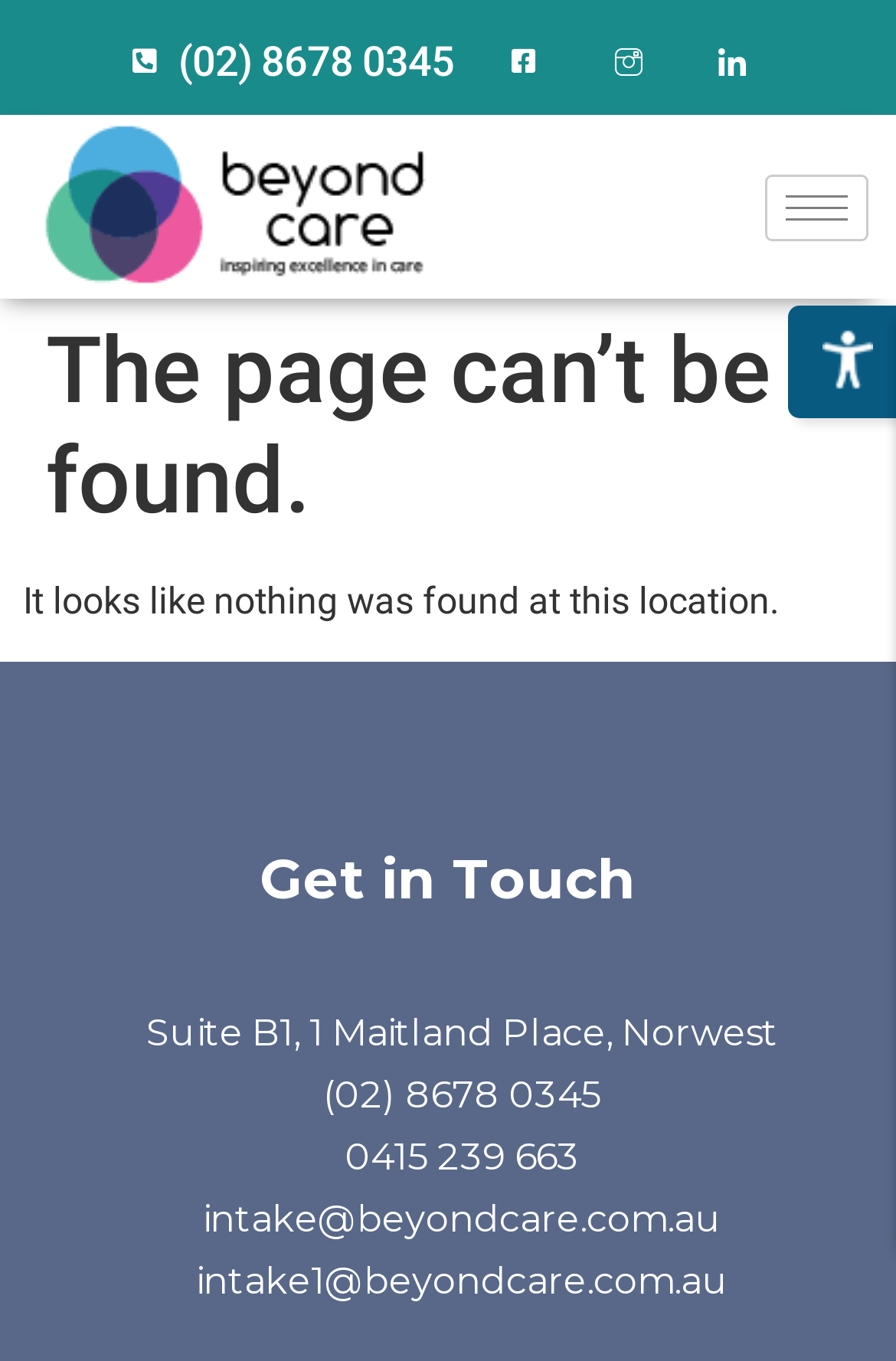Please determine the bounding box coordinates, formatted as (top-left x, top-left y, bottom-right x, bottom-right y), with all values as floating point numbers between 0 and 1. Identify the bounding box of the region described as: 0415 239 663

[0.026, 0.831, 0.974, 0.872]